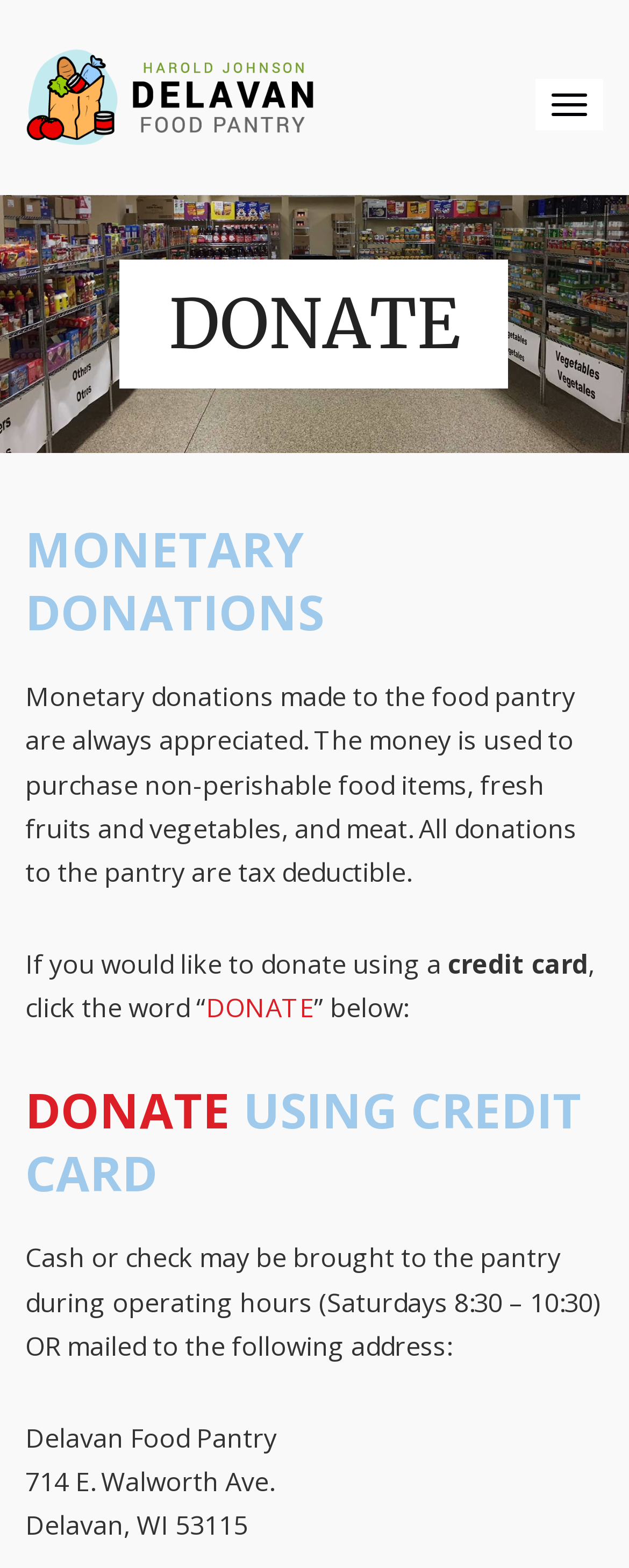Describe all visible elements and their arrangement on the webpage.

The webpage is about donations to the Delavan Food Pantry. At the top left, there is a logo of the Delavan Food Pantry, which is a clickable link. On the top right, there is another link with no text. 

Below the logo, there is a prominent heading "DONATE" in the middle of the page. Underneath, there are two subheadings: "MONETARY DONATIONS" and "DONATE USING CREDIT CARD". 

The text under "MONETARY DONATIONS" explains that monetary donations are appreciated and used to purchase food items, and that all donations are tax deductible. It also provides information on how to donate using a credit card, with a clickable link "DONATE" to facilitate the process.

Under "DONATE USING CREDIT CARD", there is another "DONATE" link. 

Further down, there is a paragraph of text explaining that cash or check donations can be brought to the pantry during operating hours or mailed to a specific address. The address of the Delavan Food Pantry is provided, including the street address, city, and zip code.